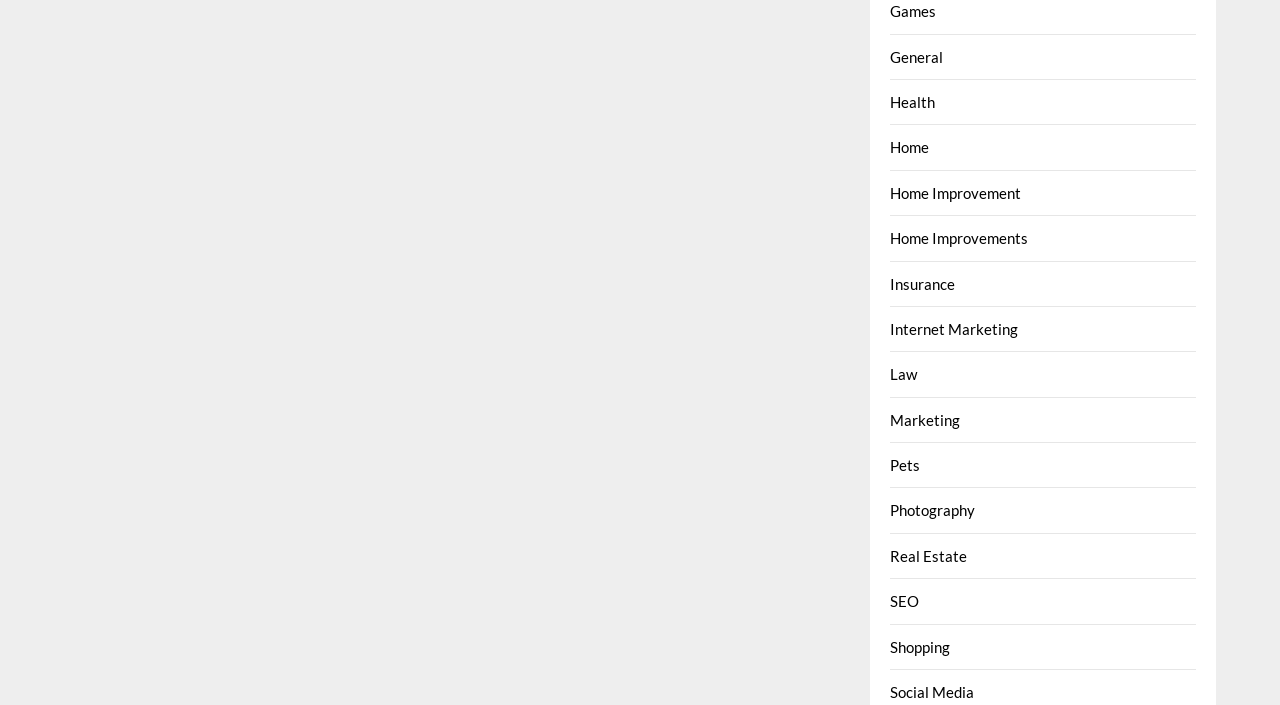Provide the bounding box coordinates of the HTML element described by the text: "Home Improvement". The coordinates should be in the format [left, top, right, bottom] with values between 0 and 1.

[0.696, 0.261, 0.798, 0.286]